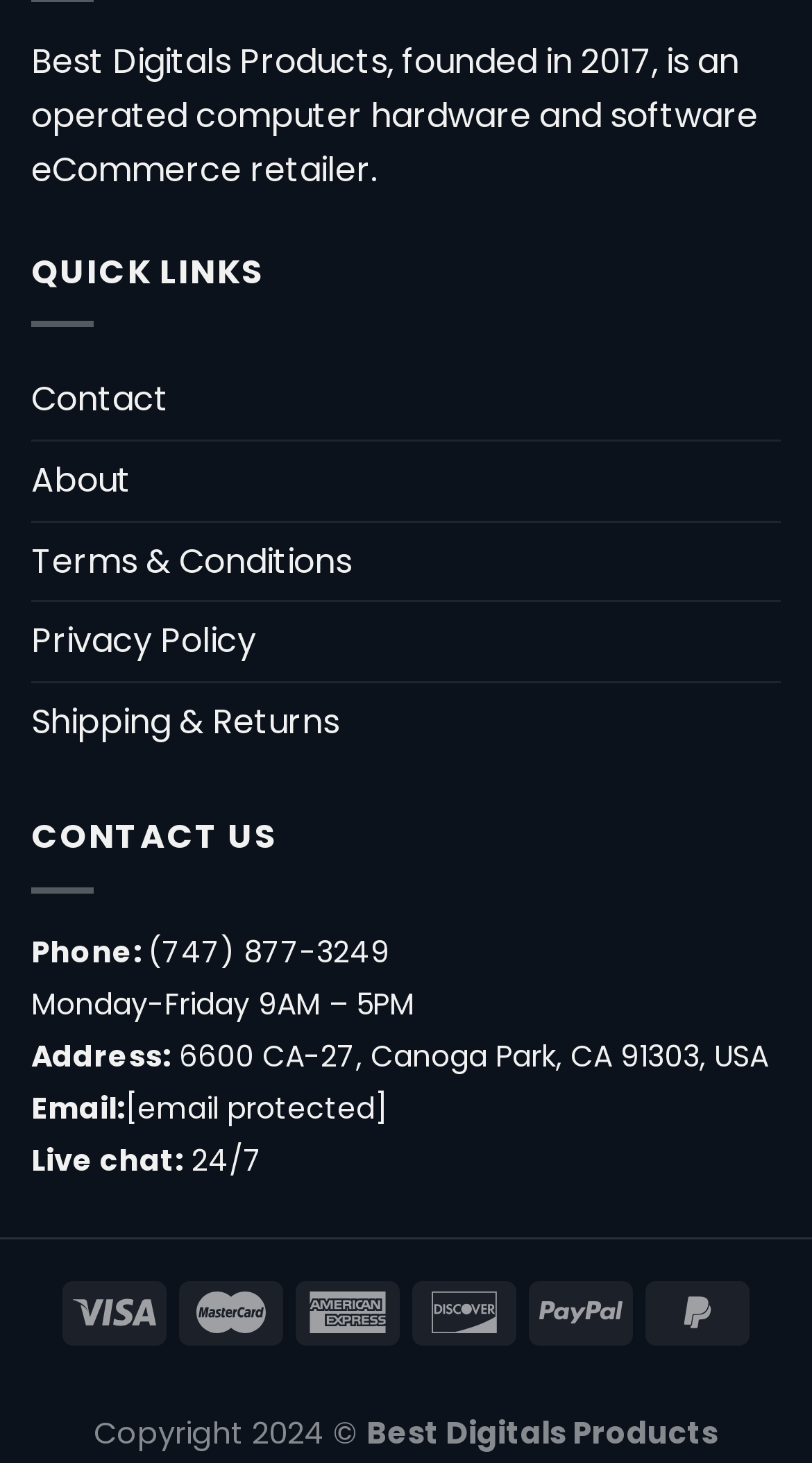What is the address of the company?
Using the image, provide a concise answer in one word or a short phrase.

6600 CA-27, Canoga Park, CA 91303, USA